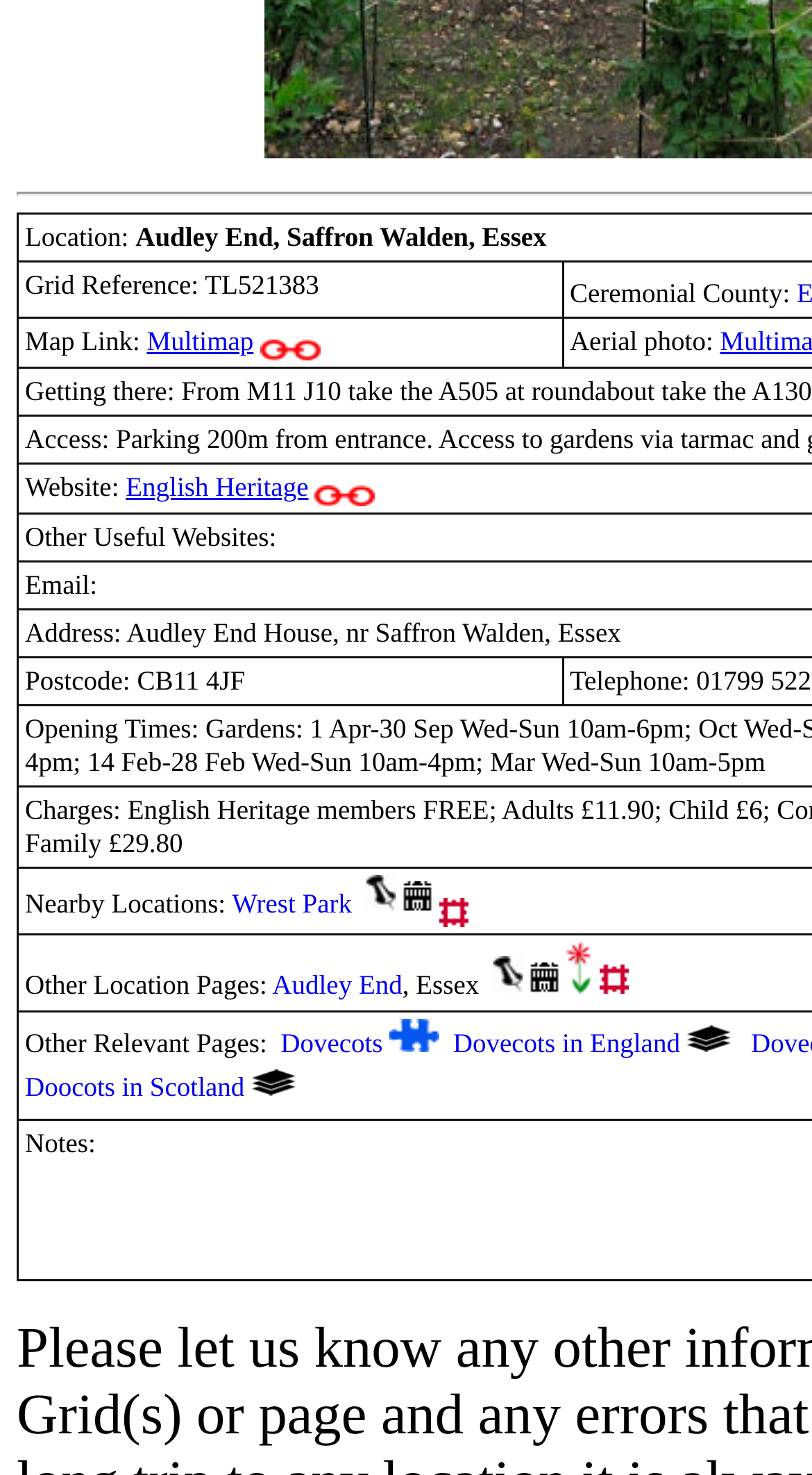Indicate the bounding box coordinates of the clickable region to achieve the following instruction: "Get directions."

None